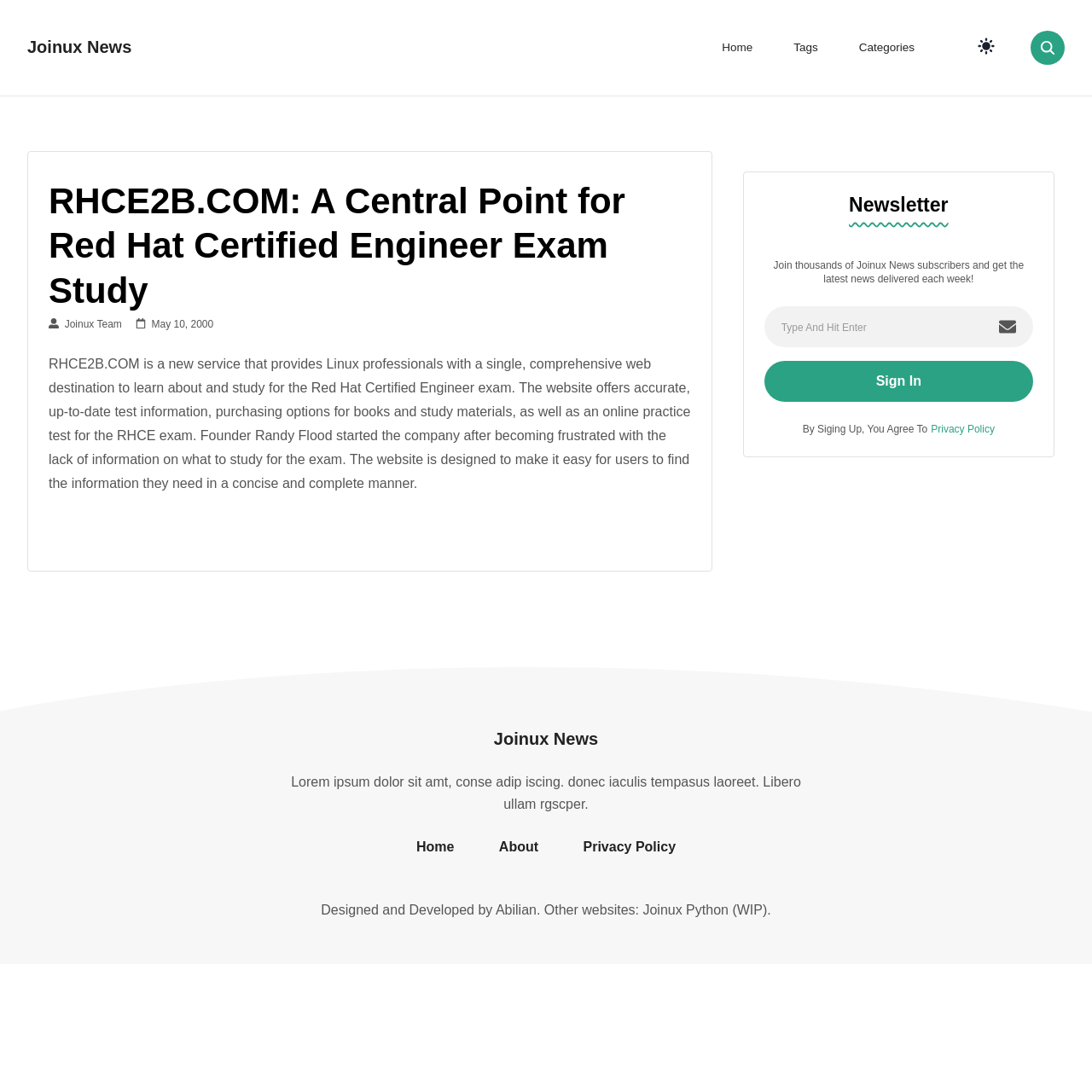Look at the image and write a detailed answer to the question: 
What is the topic of the main article?

The topic of the main article can be determined by reading the heading of the article, which says 'RHCE2B.COM: A Central Point for Red Hat Certified Engineer Exam Study'. This suggests that the article is about studying for the RHCE exam.